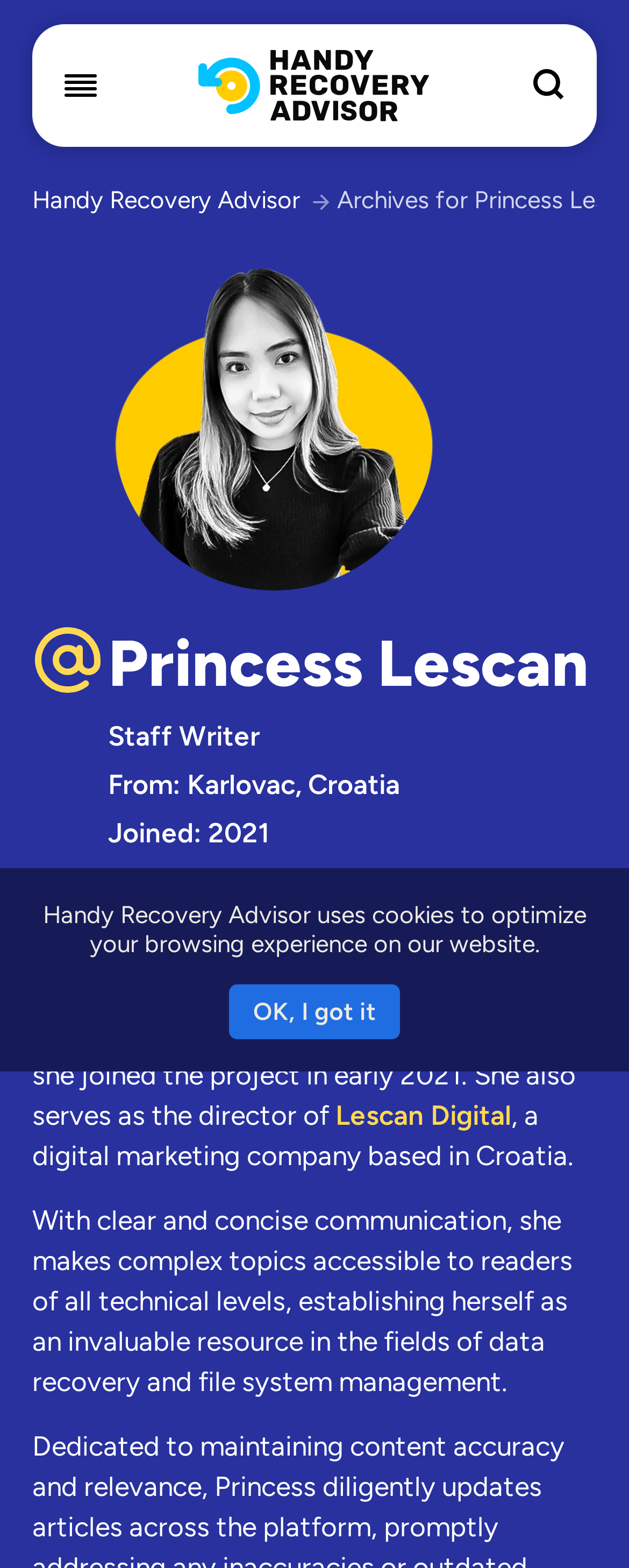Provide the bounding box coordinates of the UI element this sentence describes: "Book A Session".

None